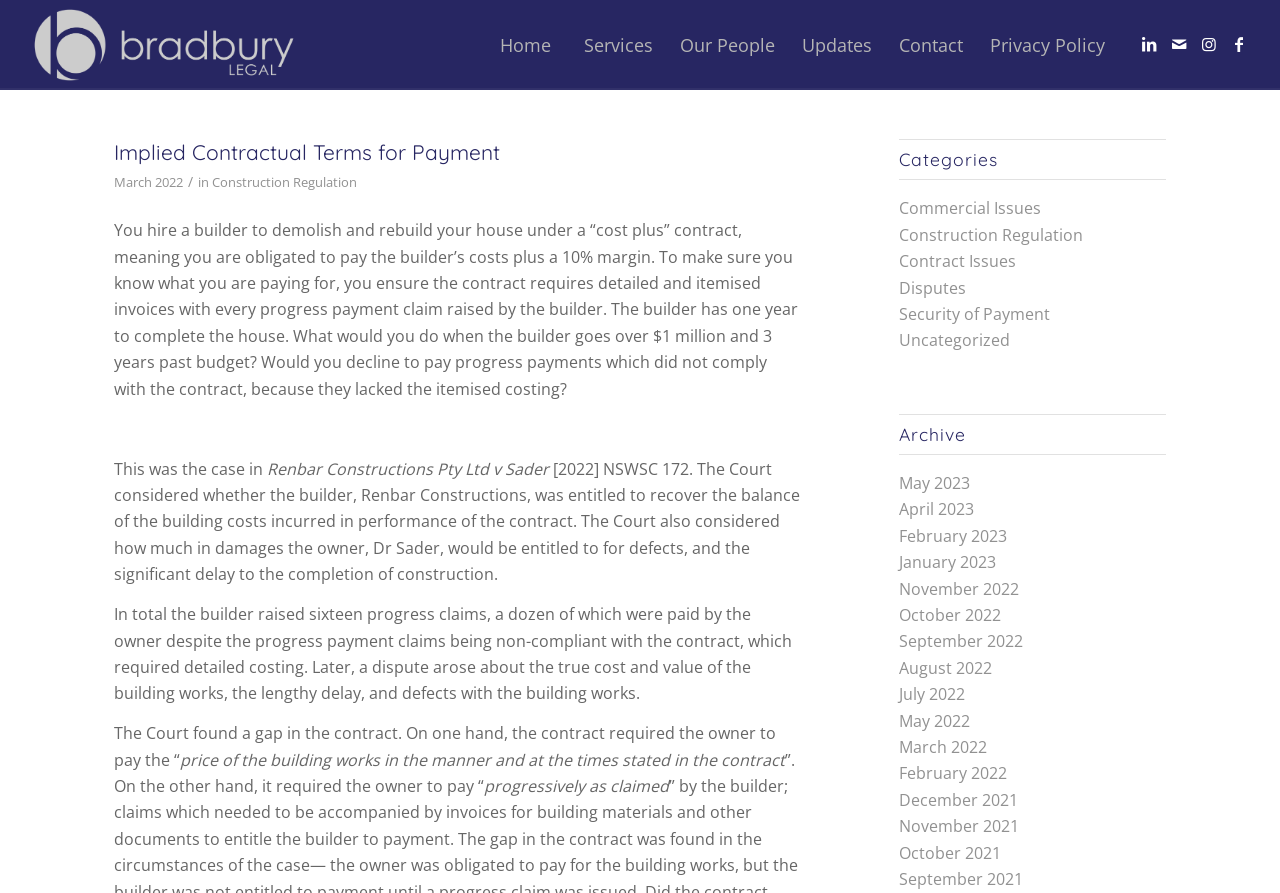Determine the bounding box coordinates of the clickable area required to perform the following instruction: "Click on Home". The coordinates should be represented as four float numbers between 0 and 1: [left, top, right, bottom].

[0.375, 0.001, 0.446, 0.1]